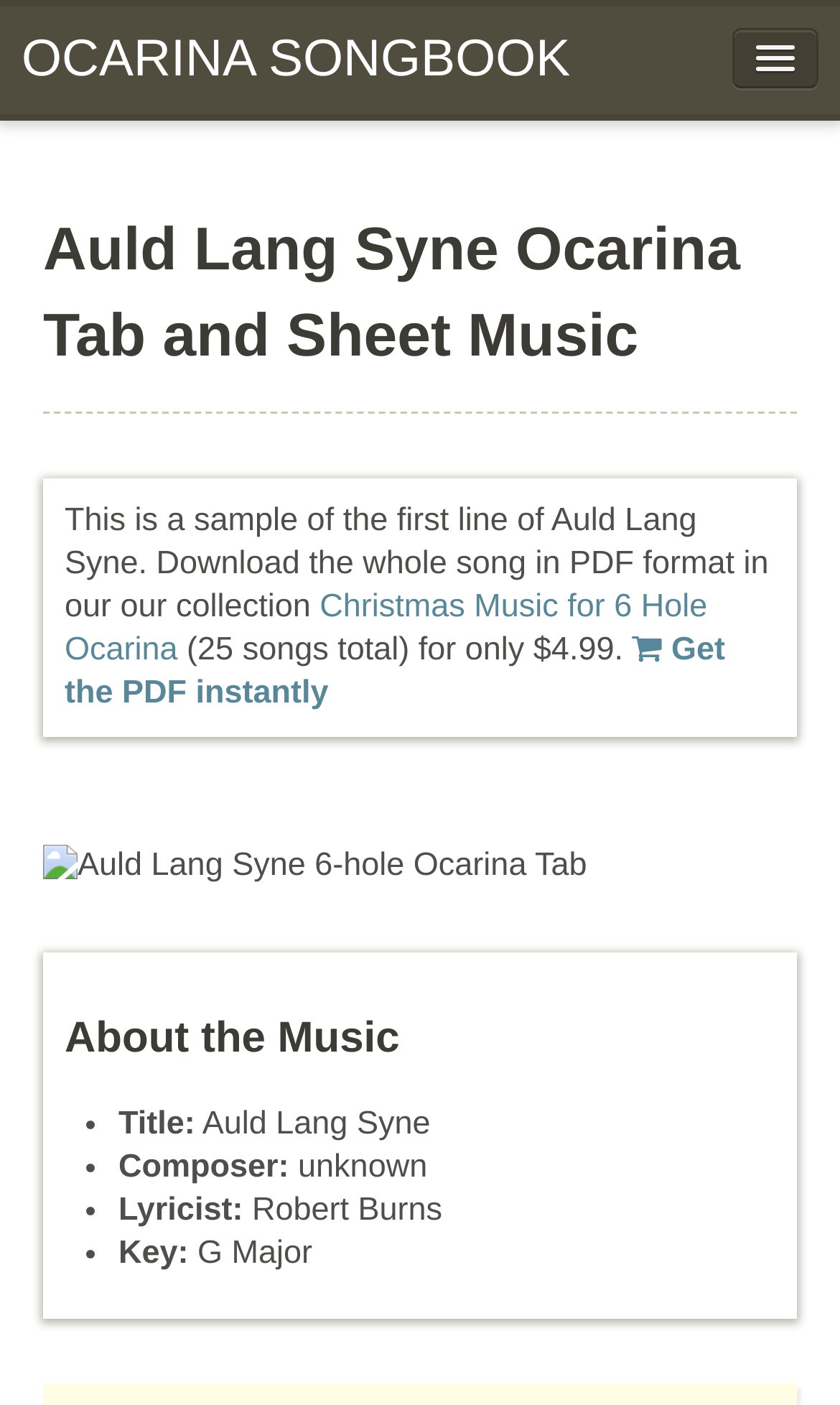Find and generate the main title of the webpage.

Auld Lang Syne Ocarina Tab and Sheet Music